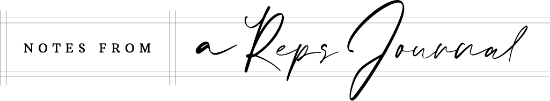What type of content is likely to be introduced by this visual element?
Please interpret the details in the image and answer the question thoroughly.

The caption suggests that this visual element likely serves to introduce content related to insights and reflections from representation in the artistic and creative industry, making it a fitting lead-in to a collection of articles or blog posts.